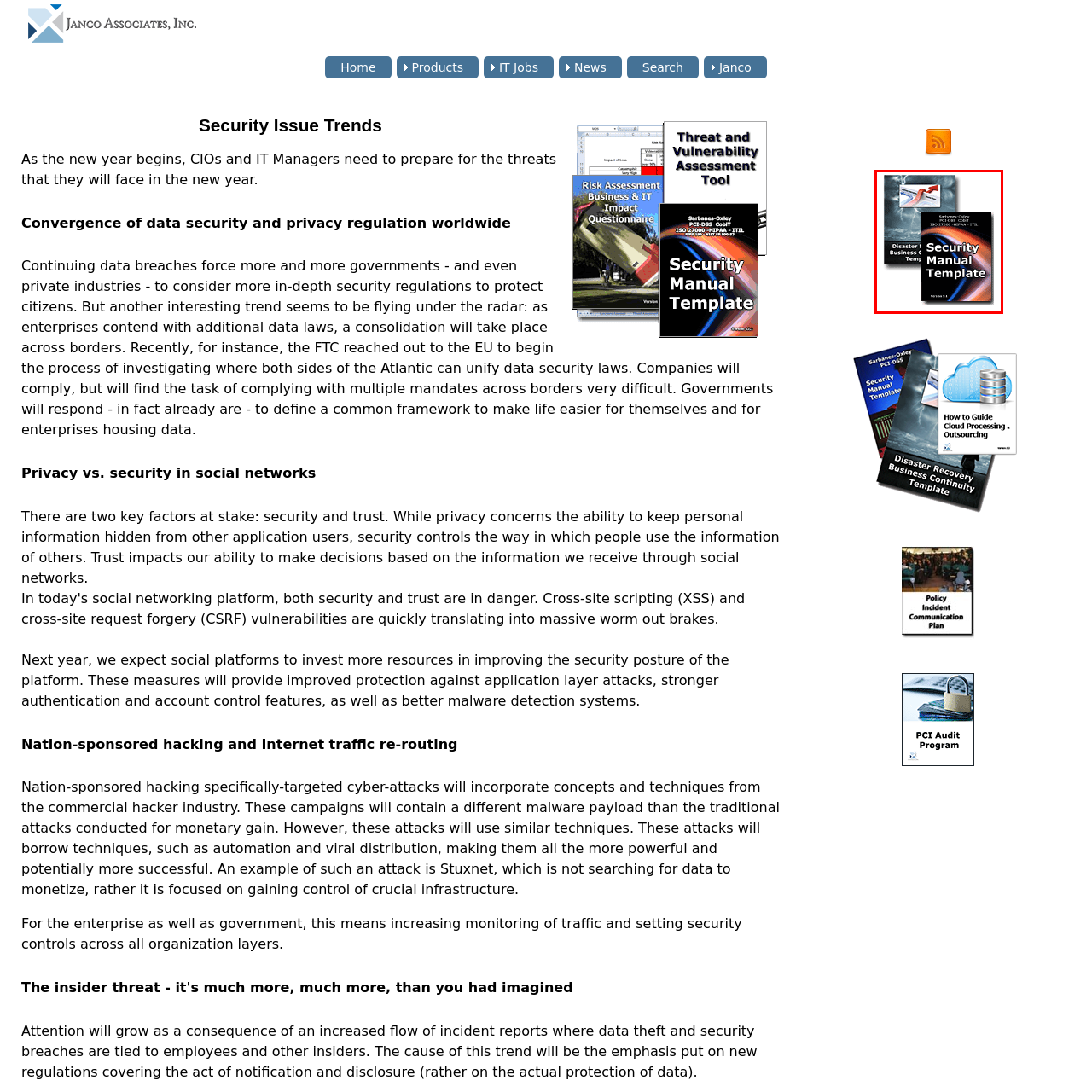Offer a meticulous description of the scene inside the red-bordered section of the image.

The image prominently features two book covers related to security concepts. The top cover is labeled "Disaster Recovery Security," which suggests a focus on strategies and guidelines for maintaining security during disaster scenarios. It illustrates the critical importance of planning for security breaches or calamities that can affect business operations. Below it, the "Security Manual Template" cover offers a structured guide for creating comprehensive security manuals, emphasizing structured documentation and compliance in security practices. Together, these resources reflect essential tools for organizations aiming to bolster their security frameworks in an increasingly complex threat landscape.